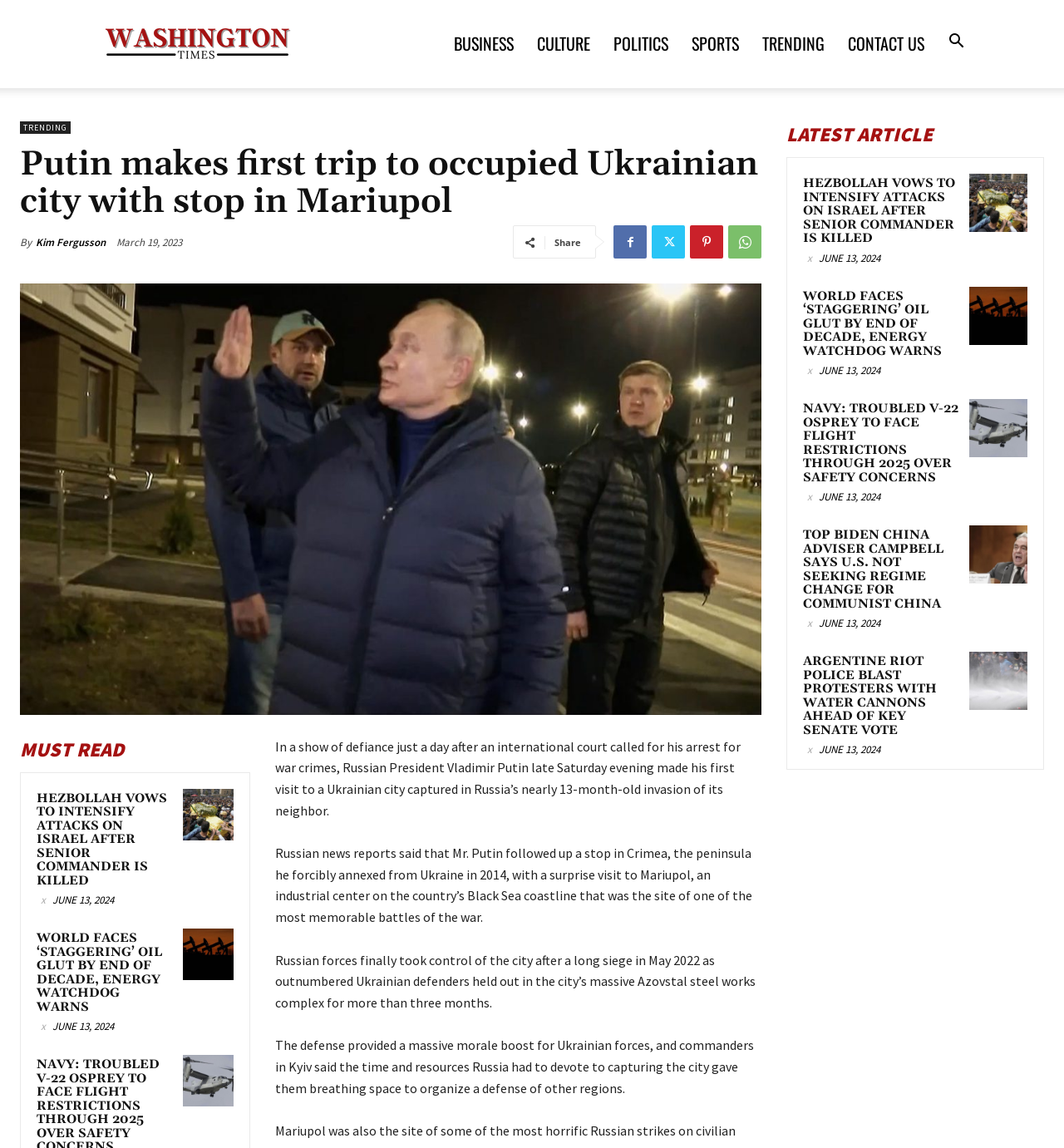Please identify the bounding box coordinates of the clickable element to fulfill the following instruction: "Share the article". The coordinates should be four float numbers between 0 and 1, i.e., [left, top, right, bottom].

[0.521, 0.206, 0.546, 0.217]